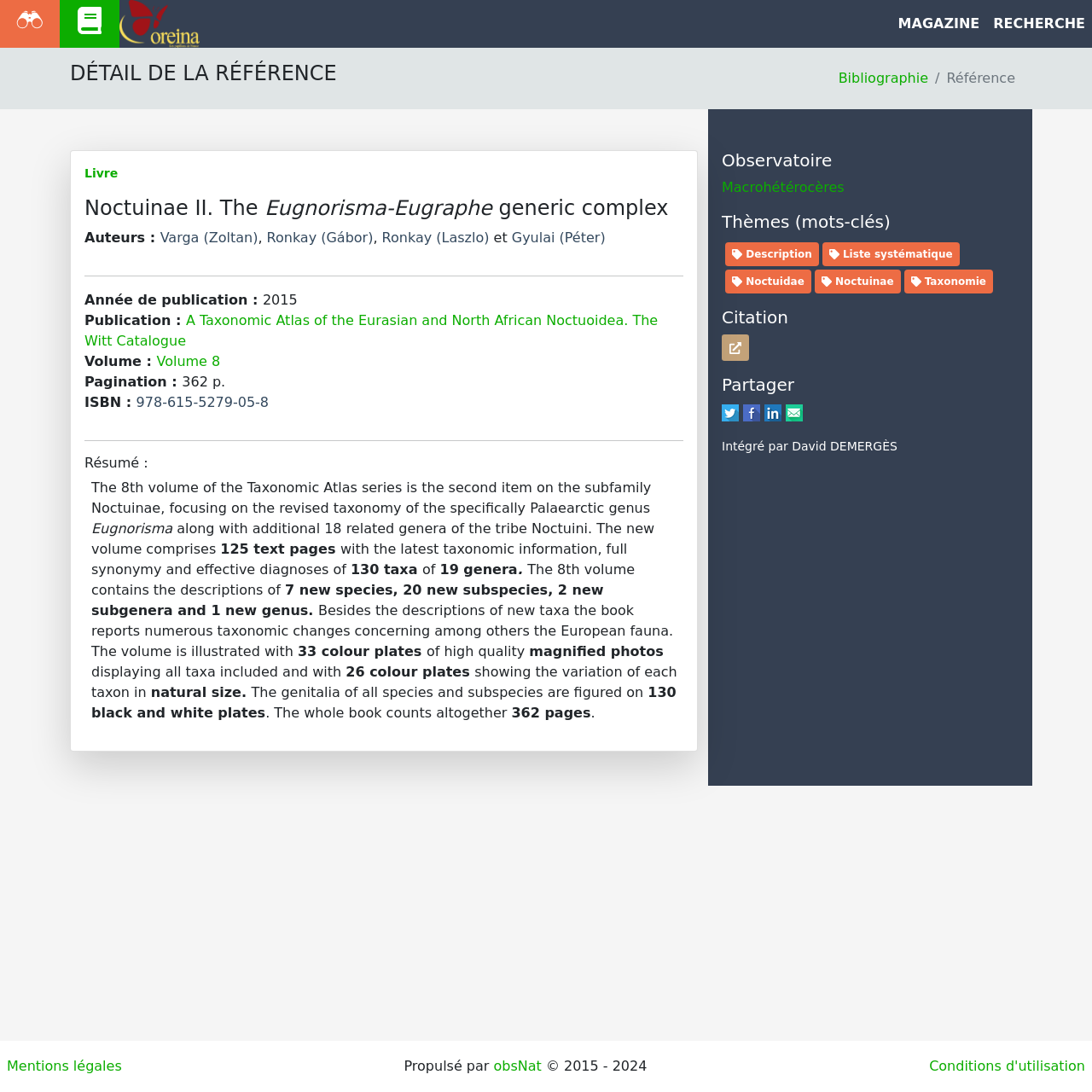Bounding box coordinates must be specified in the format (top-left x, top-left y, bottom-right x, bottom-right y). All values should be floating point numbers between 0 and 1. What are the bounding box coordinates of the UI element described as: Mentions légales

[0.006, 0.969, 0.112, 0.984]